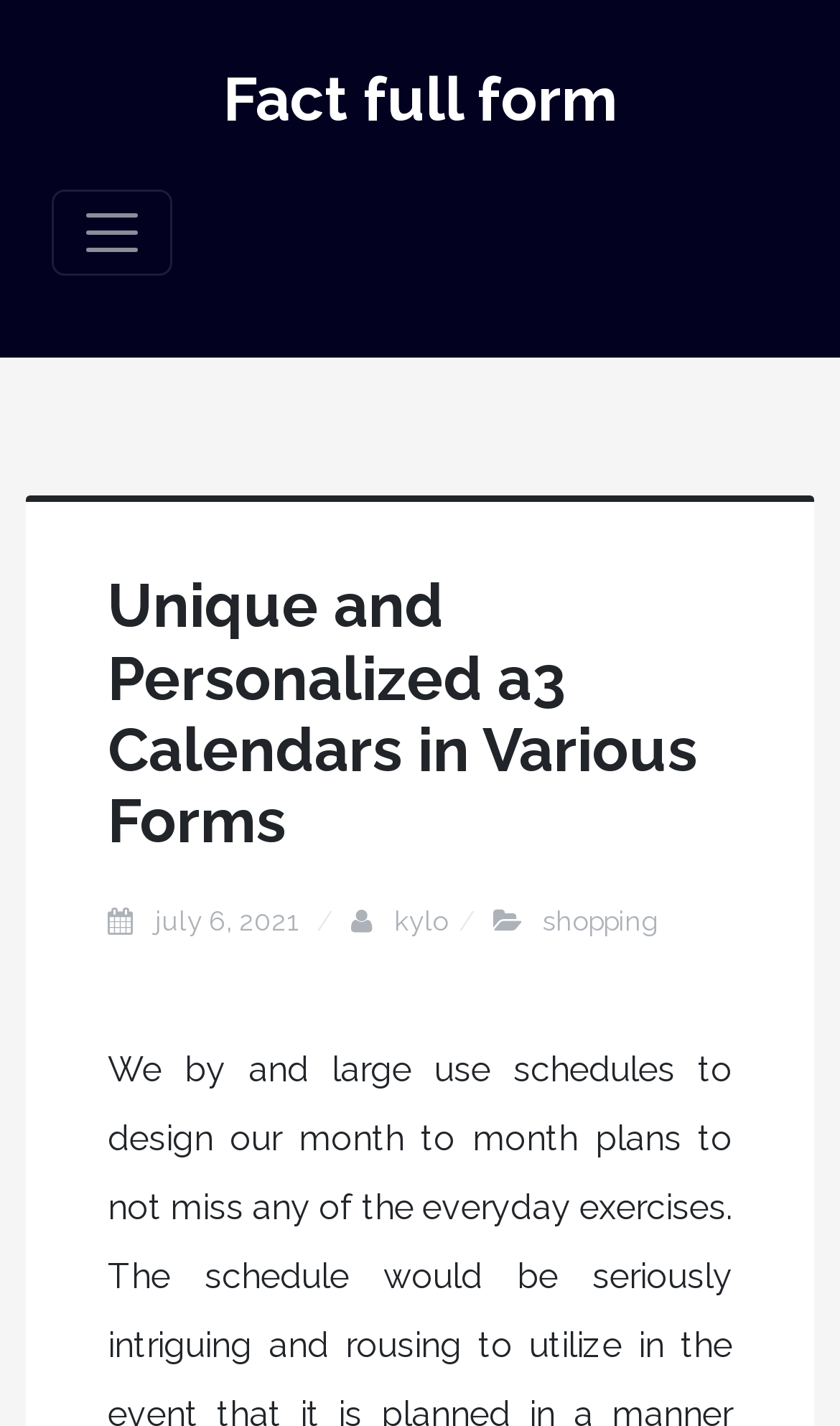What is the main topic of this webpage?
Answer the question using a single word or phrase, according to the image.

a3 Calendars